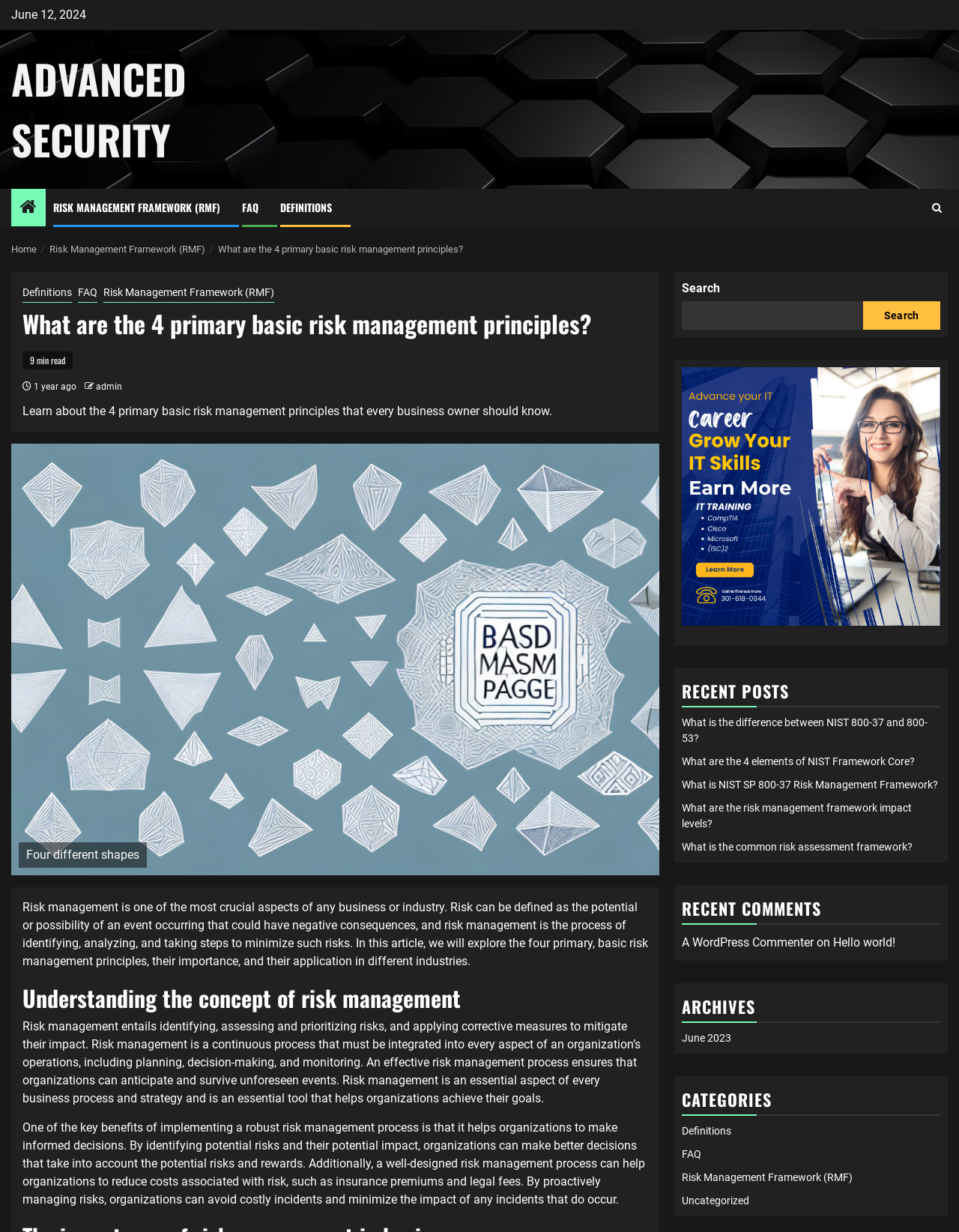Please identify the bounding box coordinates of the element I need to click to follow this instruction: "Search for something".

[0.711, 0.244, 0.9, 0.267]